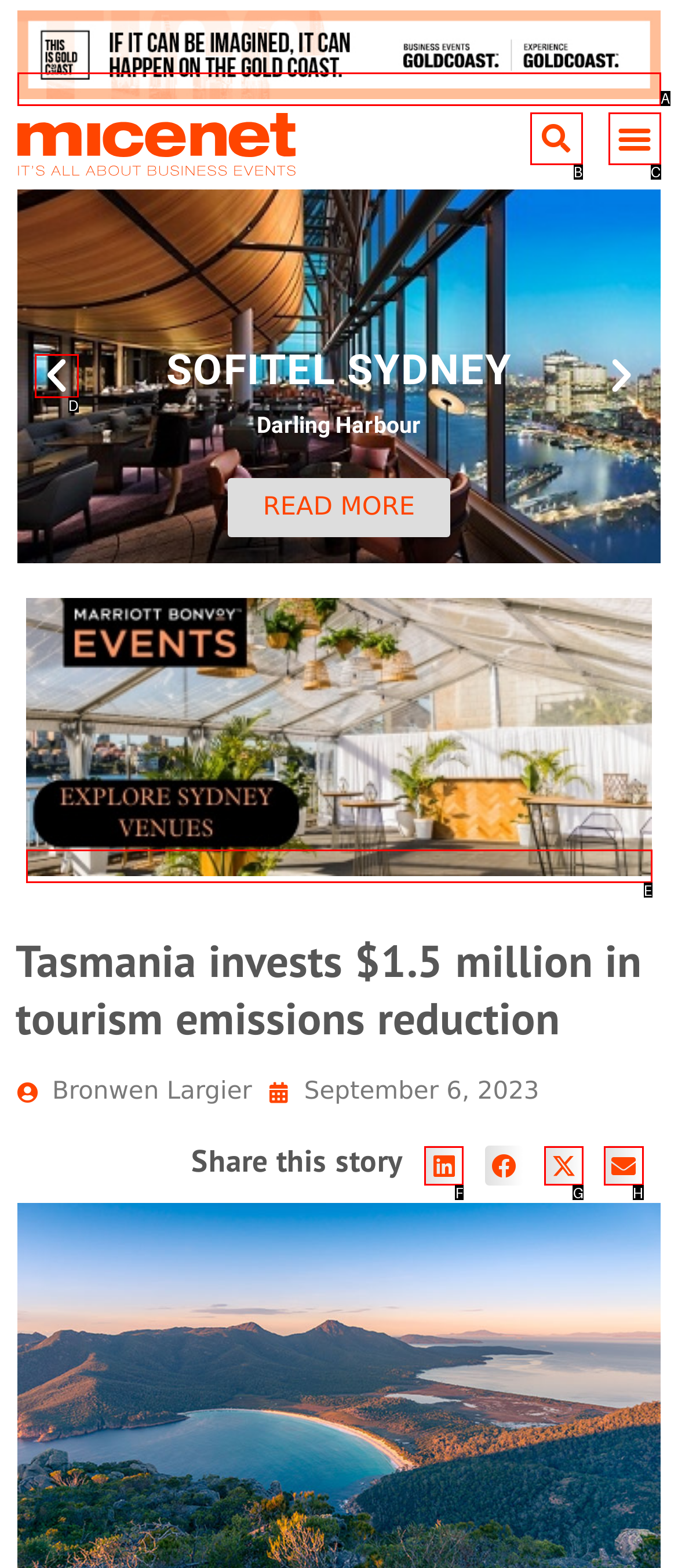Choose the HTML element that corresponds to the description: Search
Provide the answer by selecting the letter from the given choices.

B